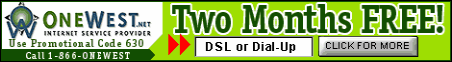What are the internet options?
Using the image as a reference, give an elaborate response to the question.

The advertisement mentions that customers have options for DSL or Dial-Up internet when signing up for the service.